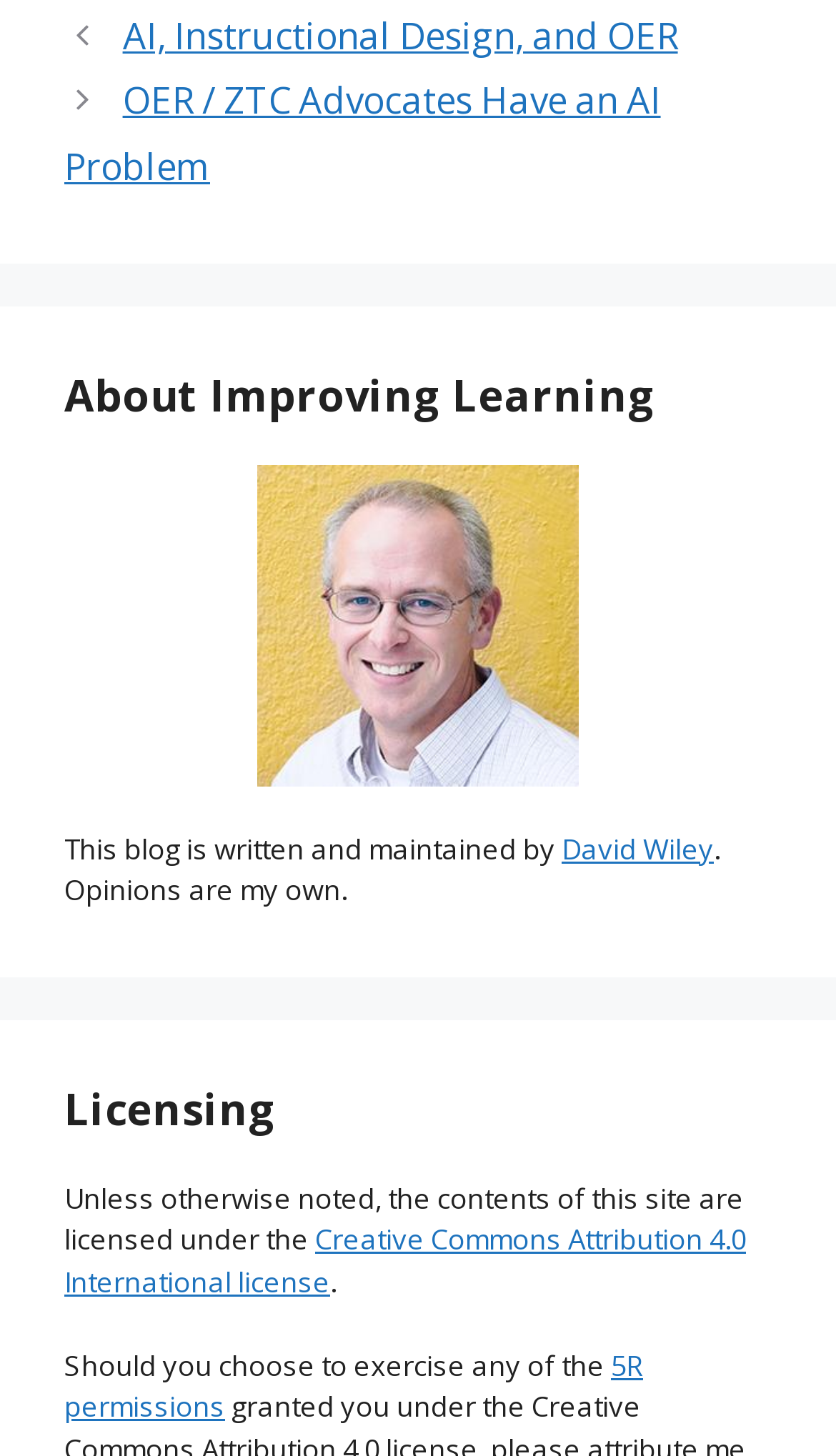Based on the provided description, "AI, Instructional Design, and OER", find the bounding box of the corresponding UI element in the screenshot.

[0.147, 0.007, 0.811, 0.041]